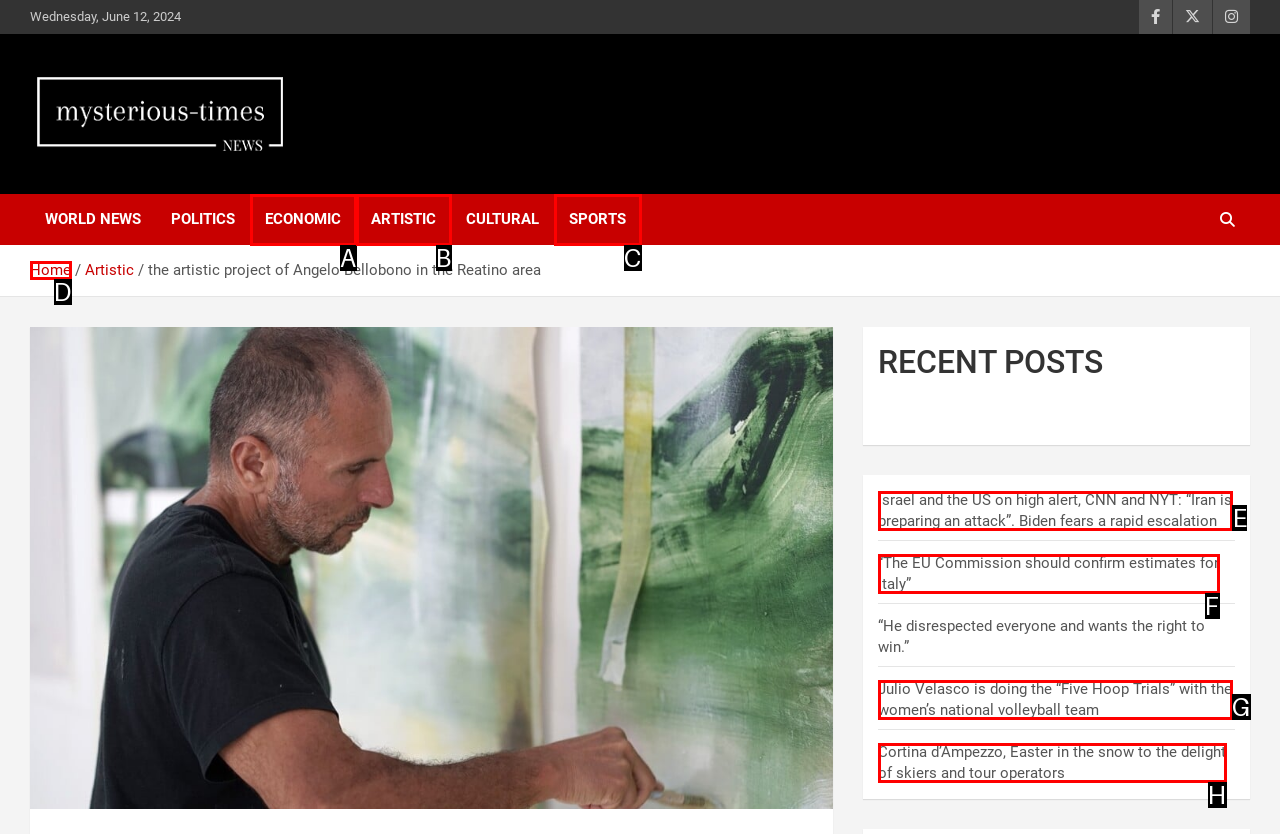To achieve the task: Read the latest post about Israel and the US on high alert, indicate the letter of the correct choice from the provided options.

E